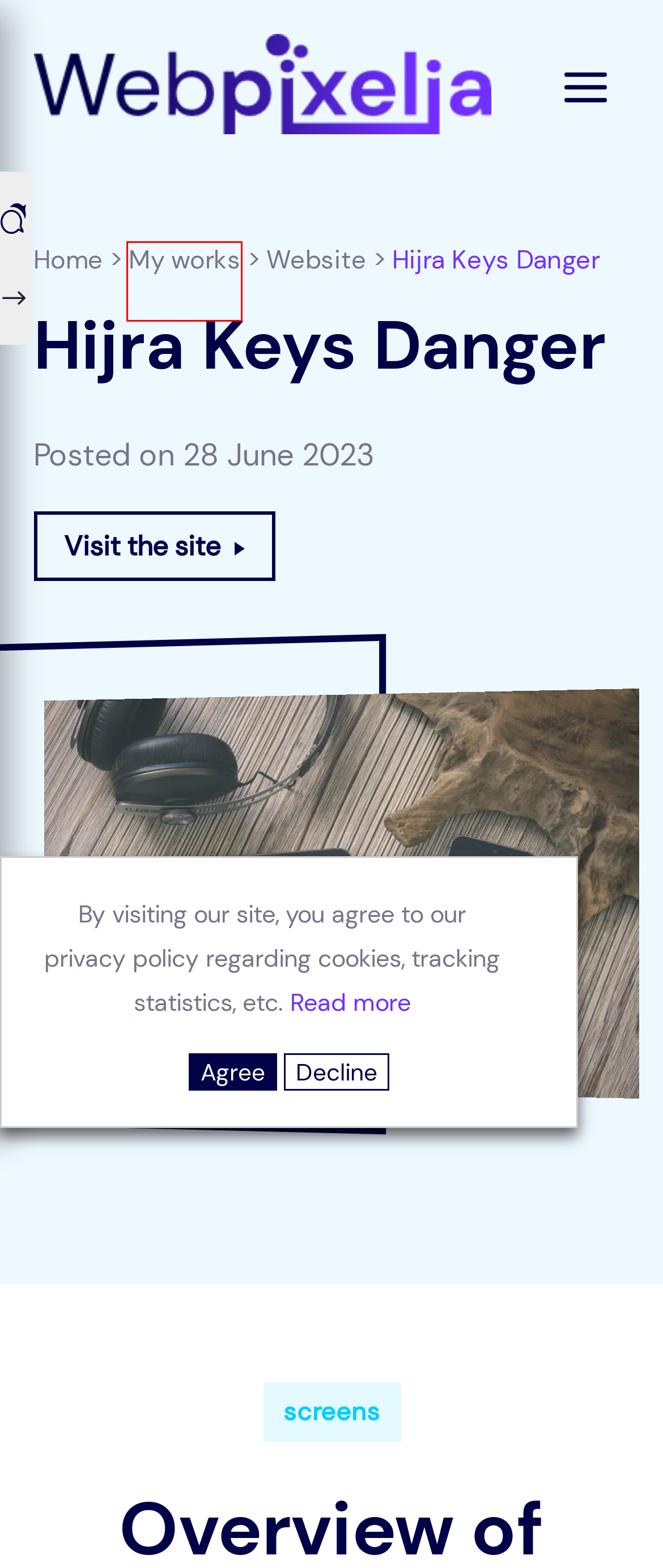You are given a screenshot depicting a webpage with a red bounding box around a UI element. Select the description that best corresponds to the new webpage after clicking the selected element. Here are the choices:
A. The portfolio of your web freelancer in Morocco | webpixelia
B. Legal mentions | Webpixelia, web freelancer in Morocco
C. Resources - Freelance Web in Meknes, Morocco
D. Mise en garde contre les projets #hijrakeys
E. Privacy policy | Webpixelia, web freelancer in Morocco
F. Website  - Freelance Web in Meknes, Morocco
G. Web freelancer in Meknes, Morocco; creative developer
H. Website Development | Webpixelia, web freelancer in Morocco

A